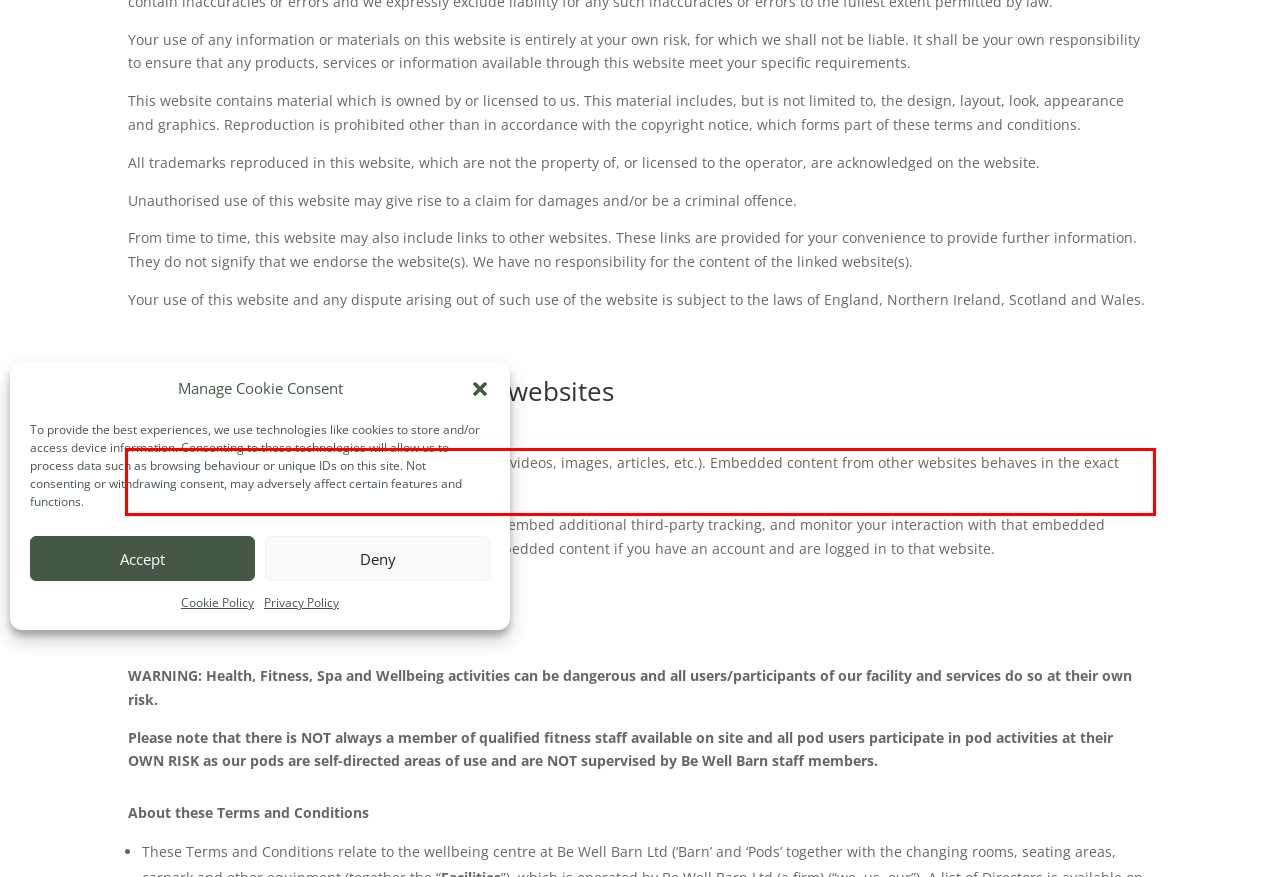Analyze the red bounding box in the provided webpage screenshot and generate the text content contained within.

Articles on this site may include embedded content (e.g. videos, images, articles, etc.). Embedded content from other websites behaves in the exact same way as if the visitor has visited the other website.